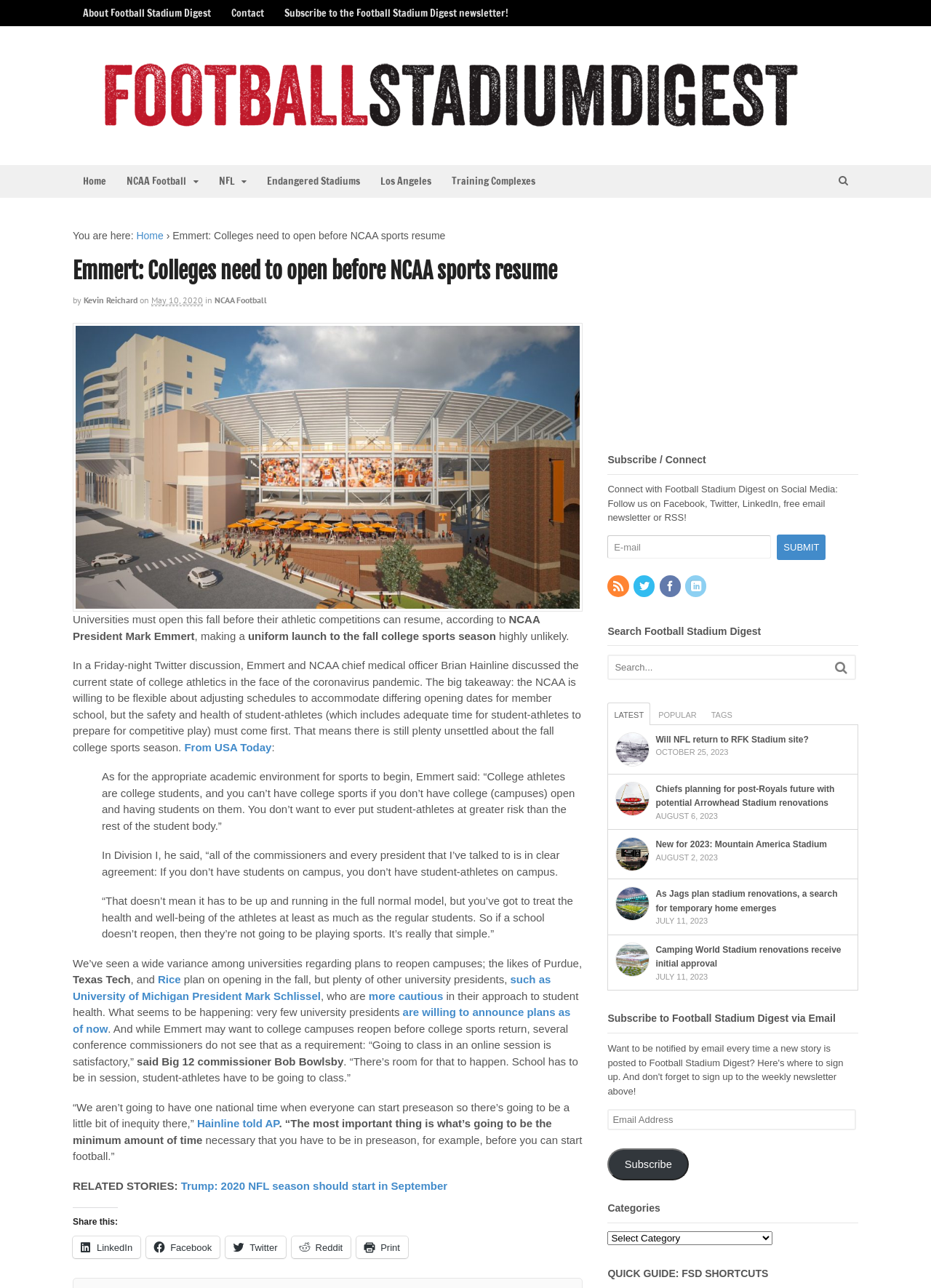Determine the bounding box of the UI component based on this description: "From USA Today". The bounding box coordinates should be four float values between 0 and 1, i.e., [left, top, right, bottom].

[0.198, 0.575, 0.292, 0.585]